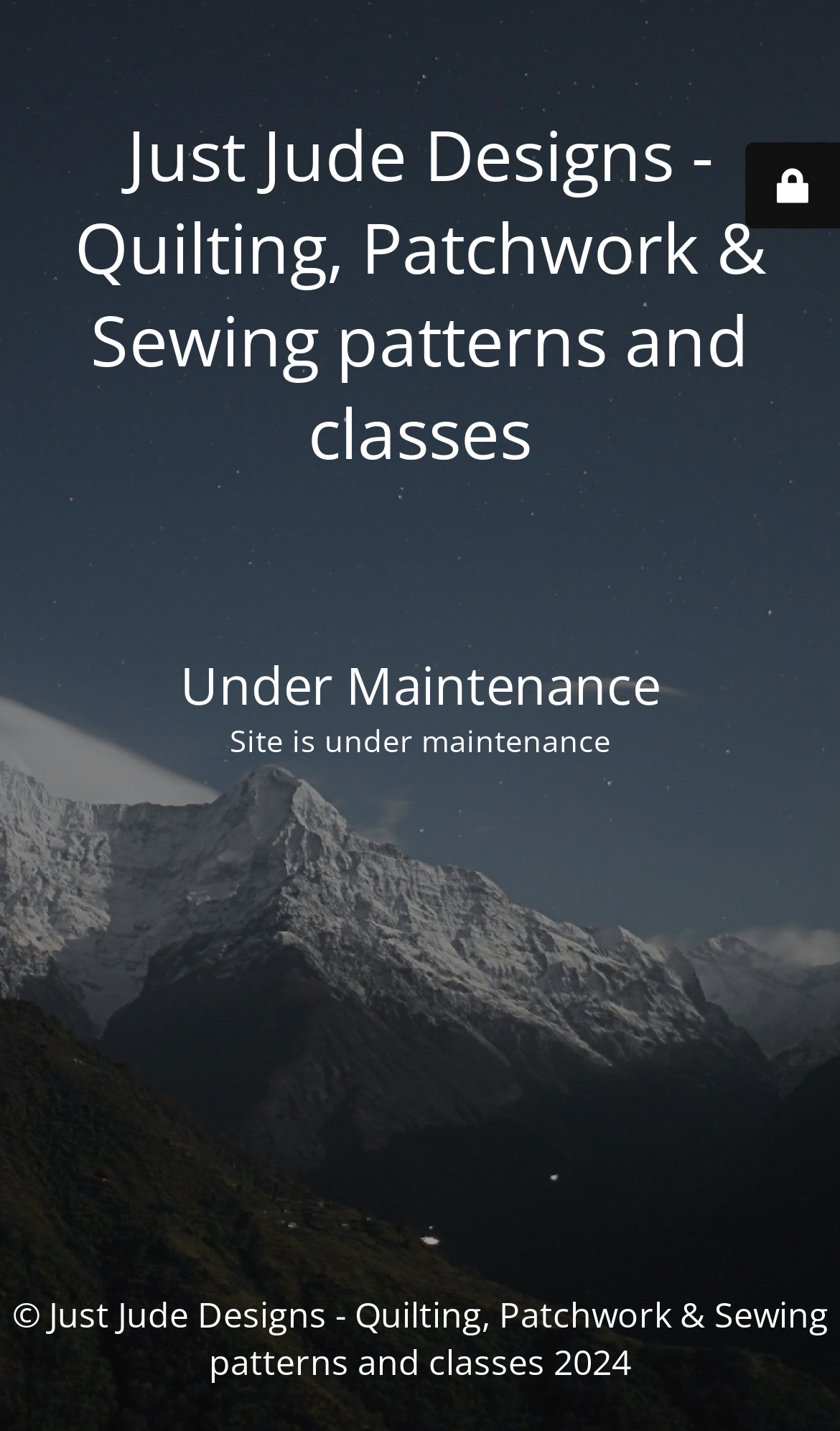Generate the text content of the main heading of the webpage.

Just Jude Designs - Quilting, Patchwork & Sewing patterns and classes